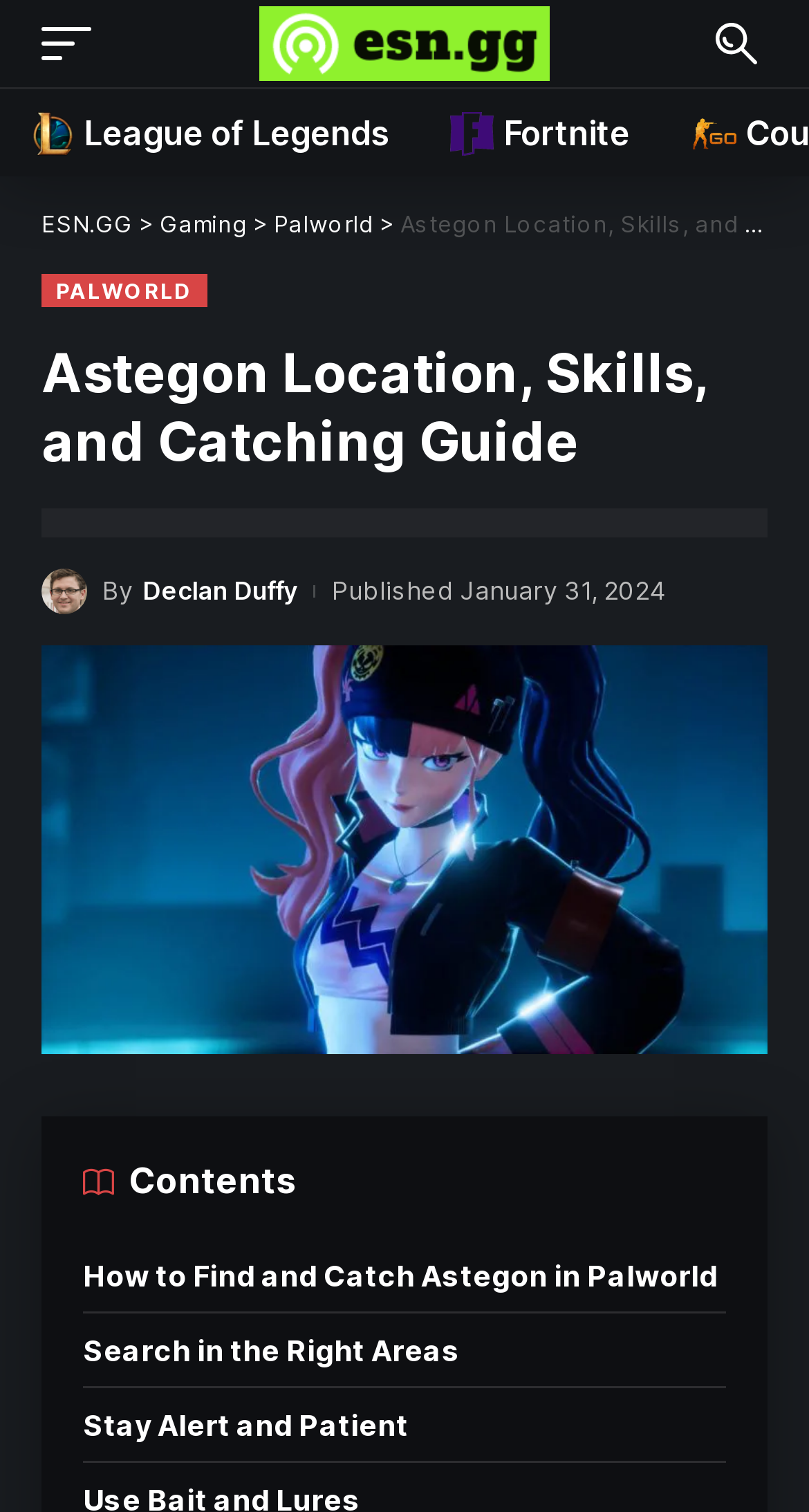Specify the bounding box coordinates of the area to click in order to execute this command: 'View the image of Declan Duffy'. The coordinates should consist of four float numbers ranging from 0 to 1, and should be formatted as [left, top, right, bottom].

[0.051, 0.376, 0.108, 0.407]